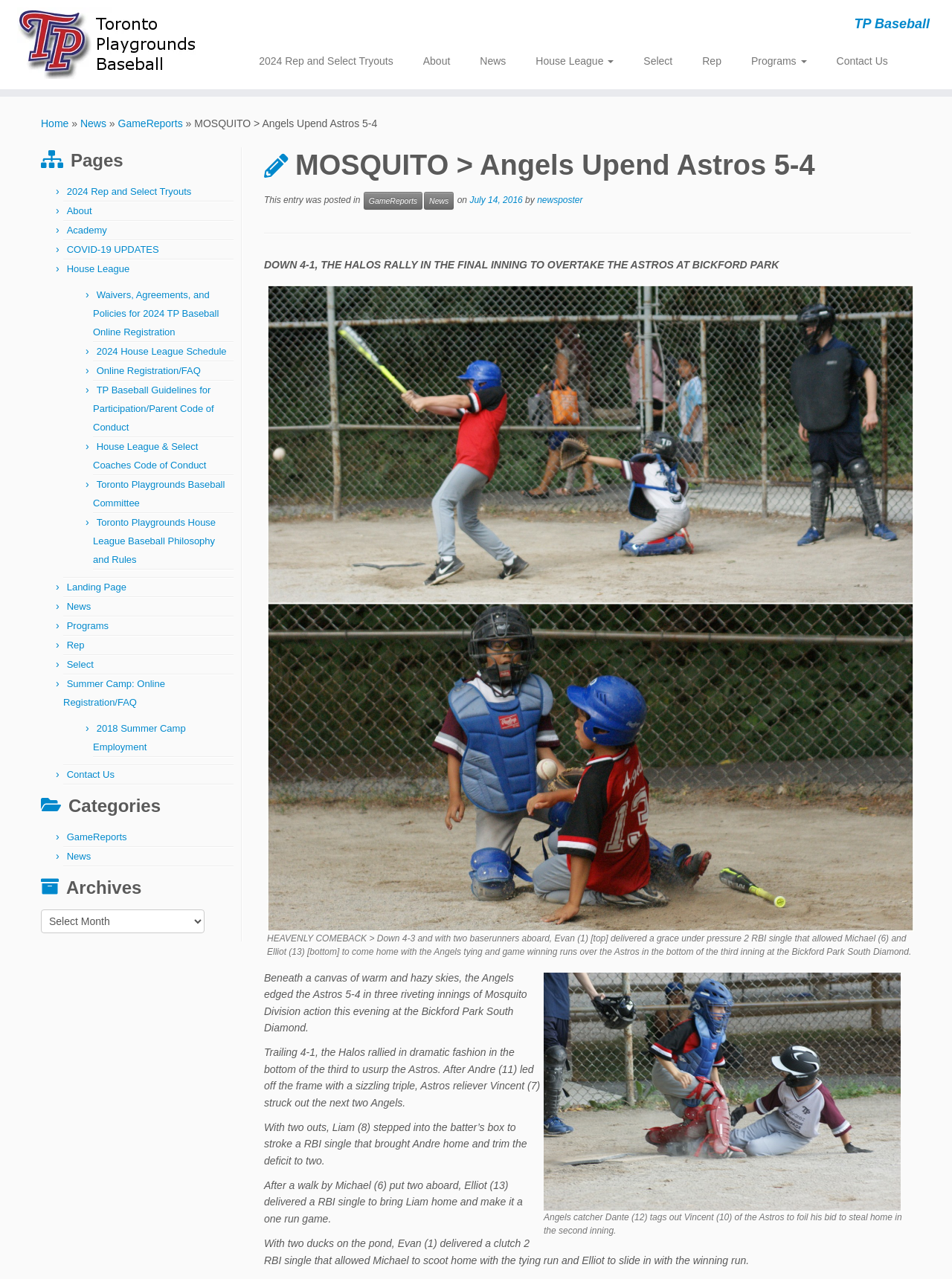Locate the bounding box coordinates of the clickable region necessary to complete the following instruction: "Click on the '2024 Rep and Select Tryouts' link". Provide the coordinates in the format of four float numbers between 0 and 1, i.e., [left, top, right, bottom].

[0.268, 0.038, 0.429, 0.057]